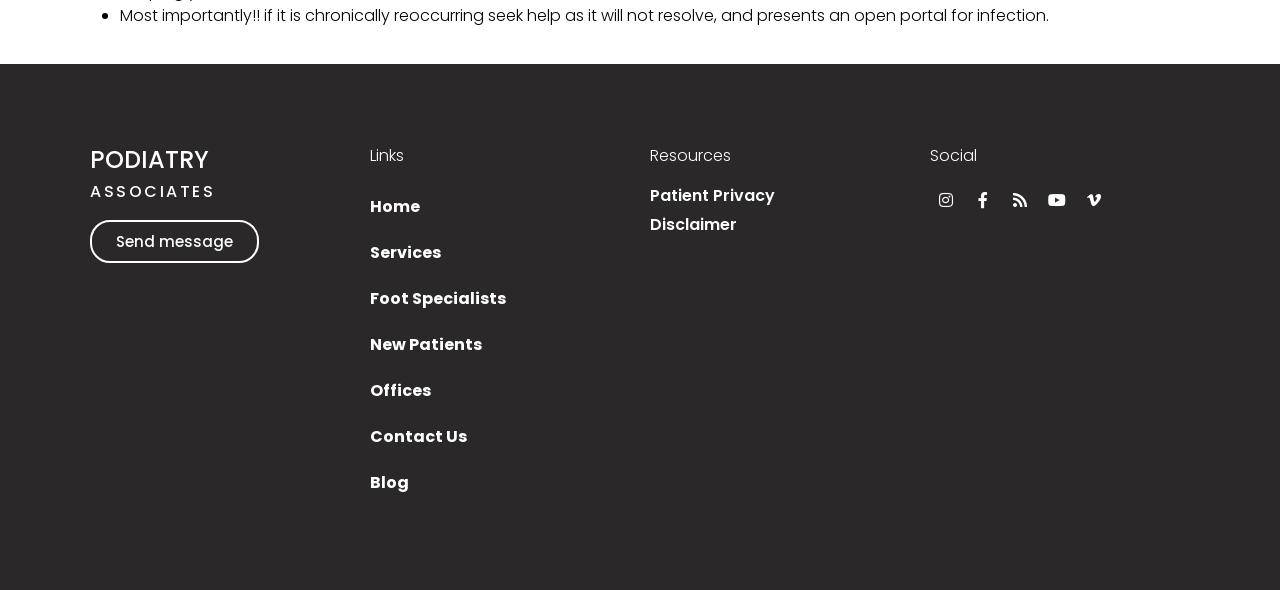Please specify the bounding box coordinates of the region to click in order to perform the following instruction: "Click on PODIATRY".

[0.07, 0.242, 0.163, 0.298]